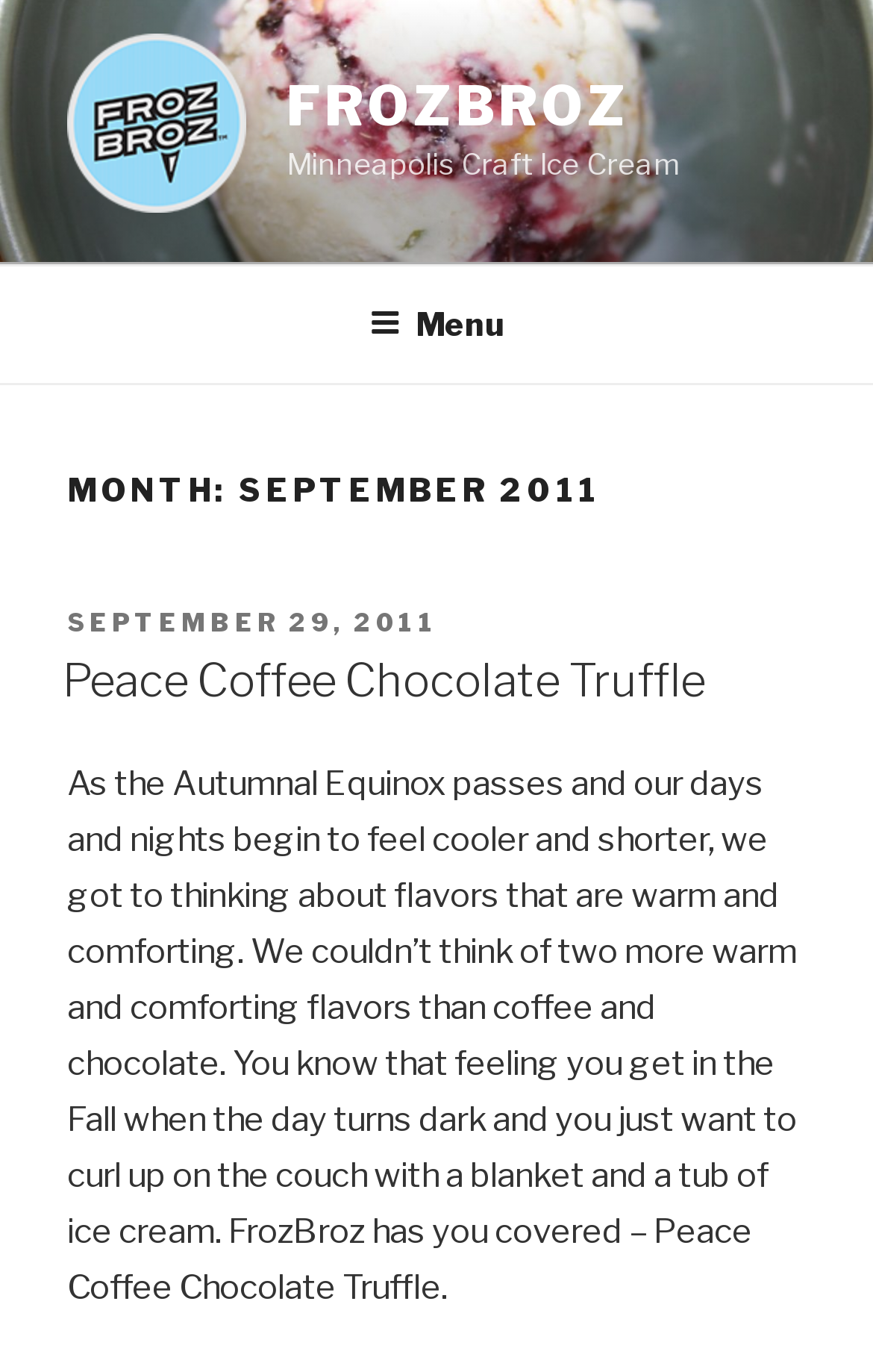Give a one-word or short-phrase answer to the following question: 
What is the name of the company?

FrozBroz